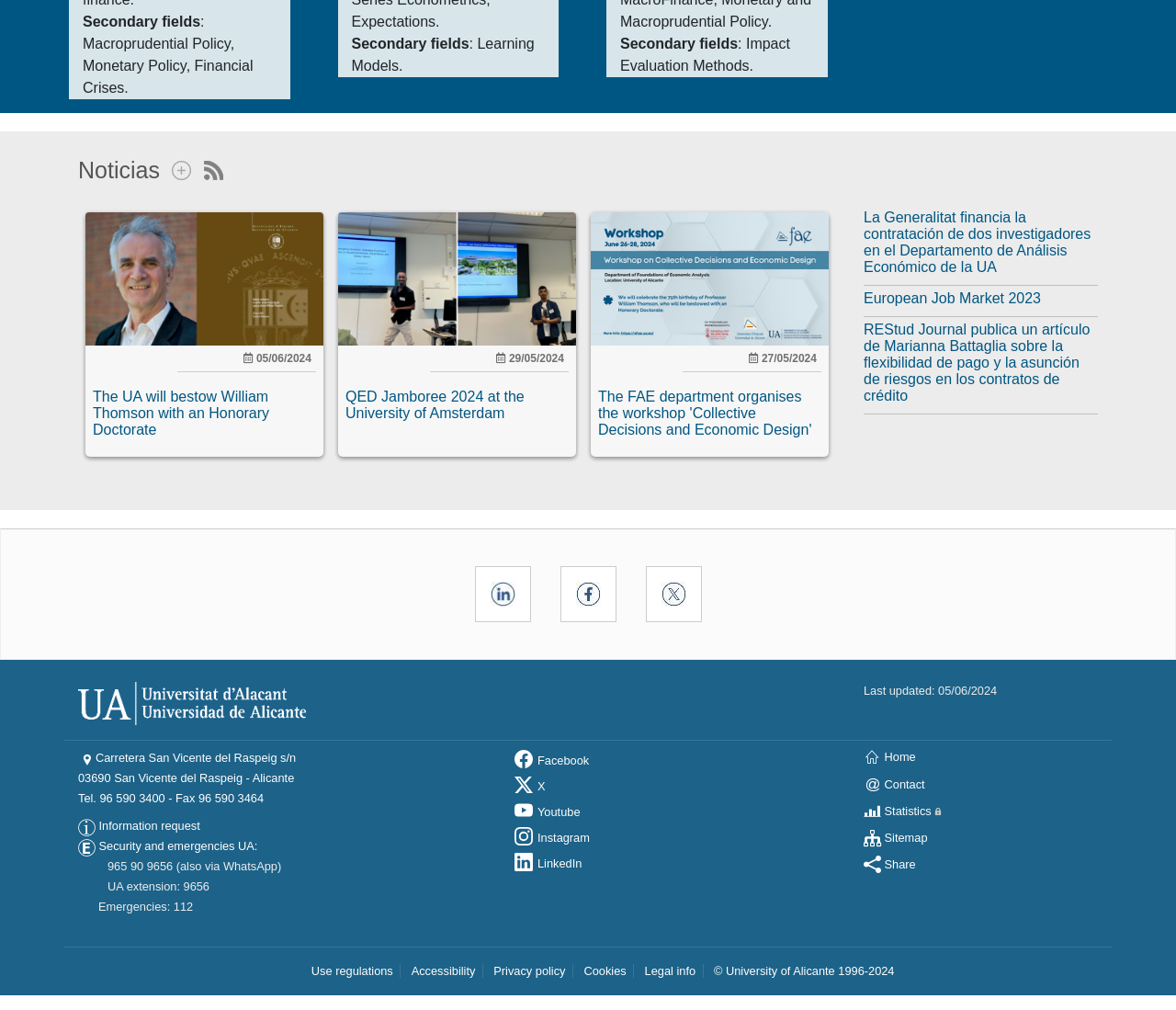What is the name of the university?
Refer to the image and give a detailed answer to the question.

The name of the university can be found at the bottom of the webpage, in the copyright information section, which says 'University of Alicante 1996-2024'.